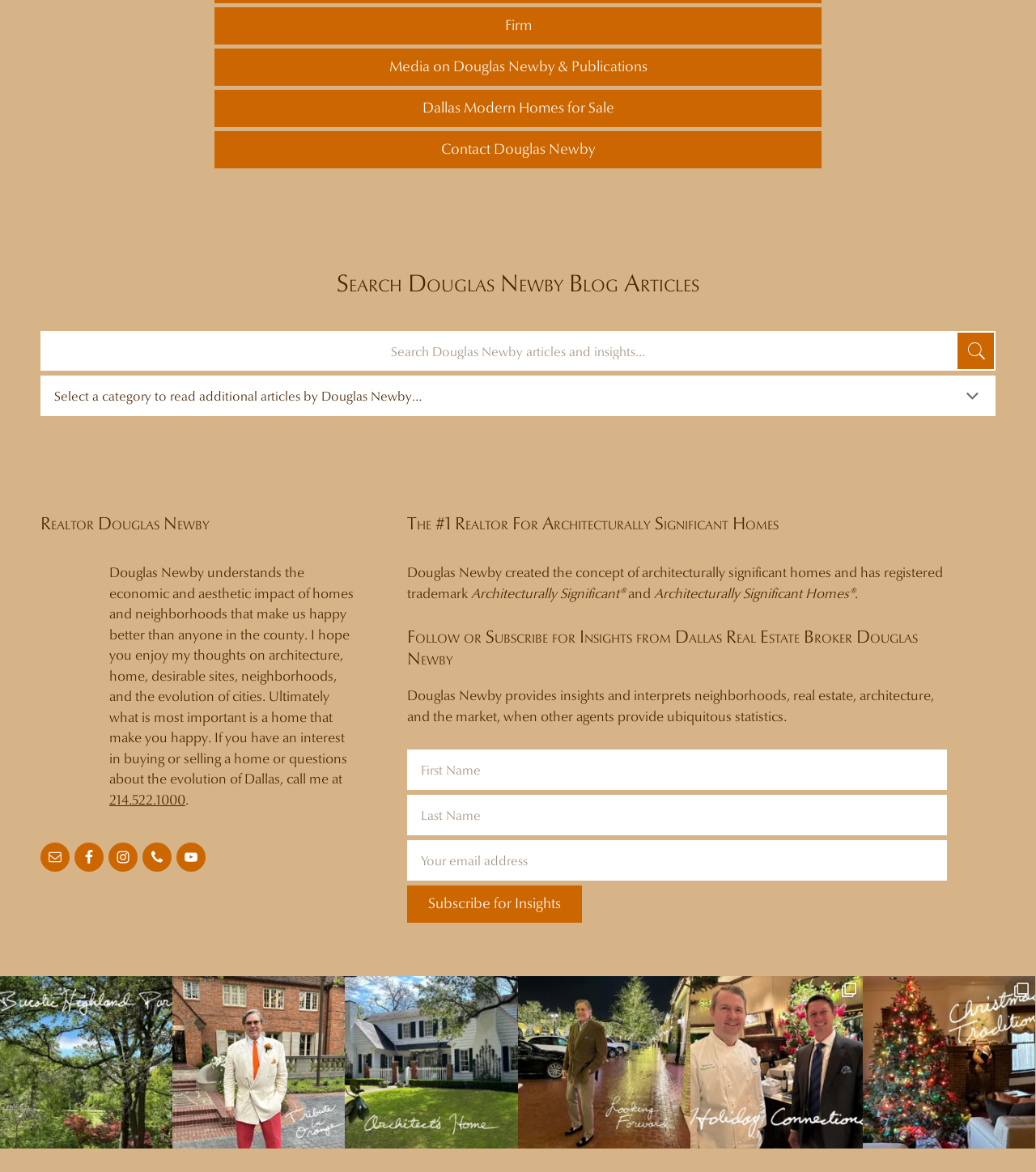Please determine the bounding box coordinates, formatted as (top-left x, top-left y, bottom-right x, bottom-right y), with all values as floating point numbers between 0 and 1. Identify the bounding box of the region described as: Instagram

[0.105, 0.719, 0.133, 0.744]